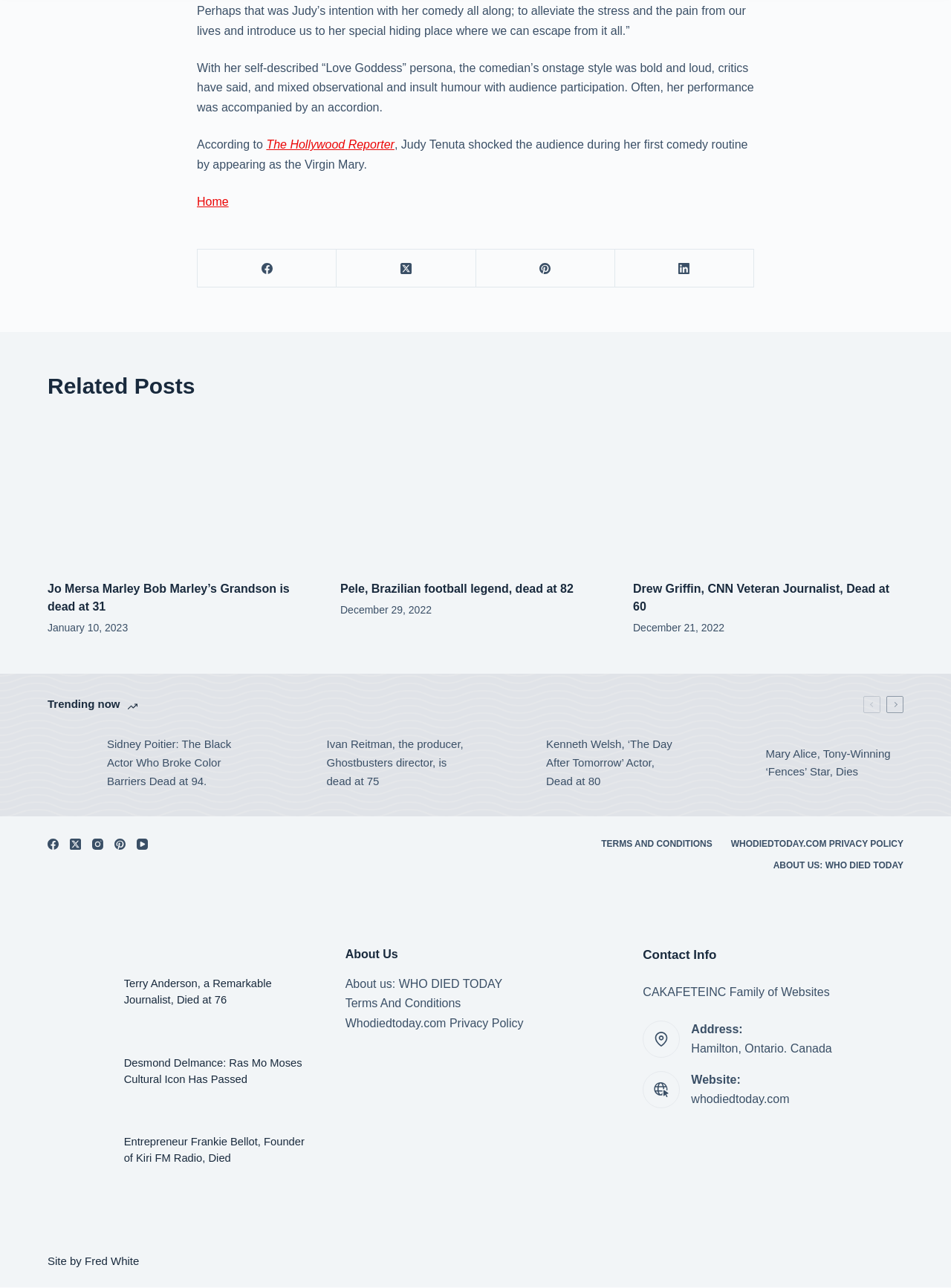Please mark the bounding box coordinates of the area that should be clicked to carry out the instruction: "Subscribe to the 'Once in a Blue Moon Newsletter'".

None